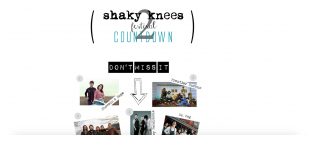What is the purpose of the photographs in the graphic organizer?
Look at the screenshot and give a one-word or phrase answer.

To create a sense of community